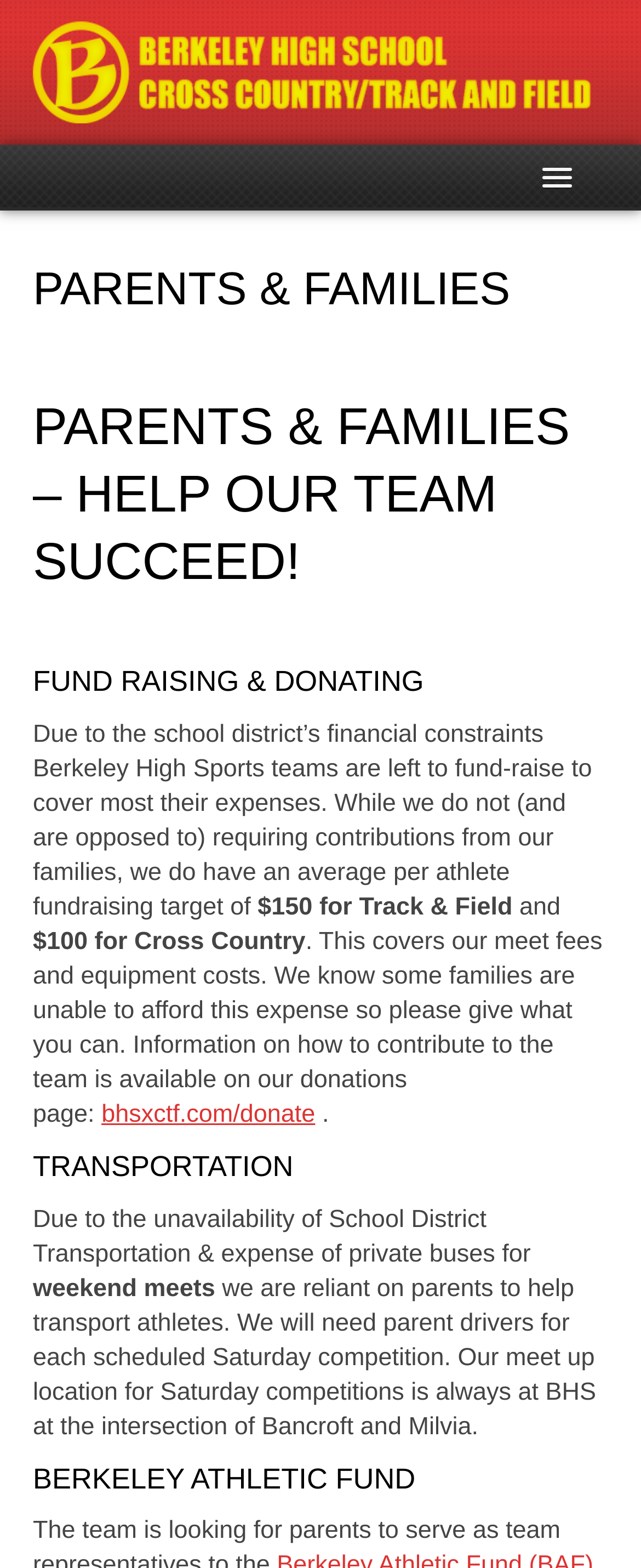Given the description of the UI element: "Home", predict the bounding box coordinates in the form of [left, top, right, bottom], with each value being a float between 0 and 1.

[0.069, 0.145, 0.931, 0.197]